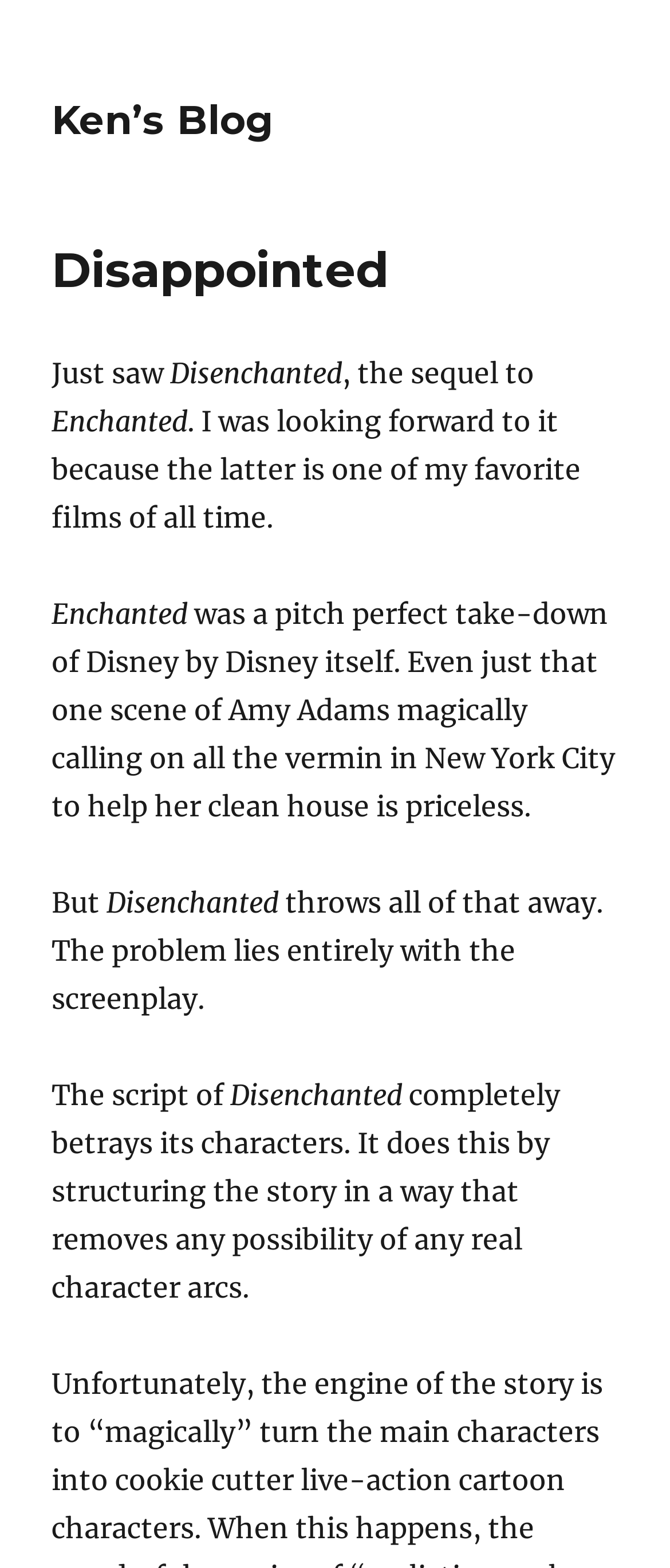Refer to the image and provide an in-depth answer to the question: 
What is the blogger's tone in this post?

The blogger's tone in this post is one of disappointment and disillusionment, as they express their negative opinion about Disenchanted and compare it unfavorably to its predecessor, Enchanted.